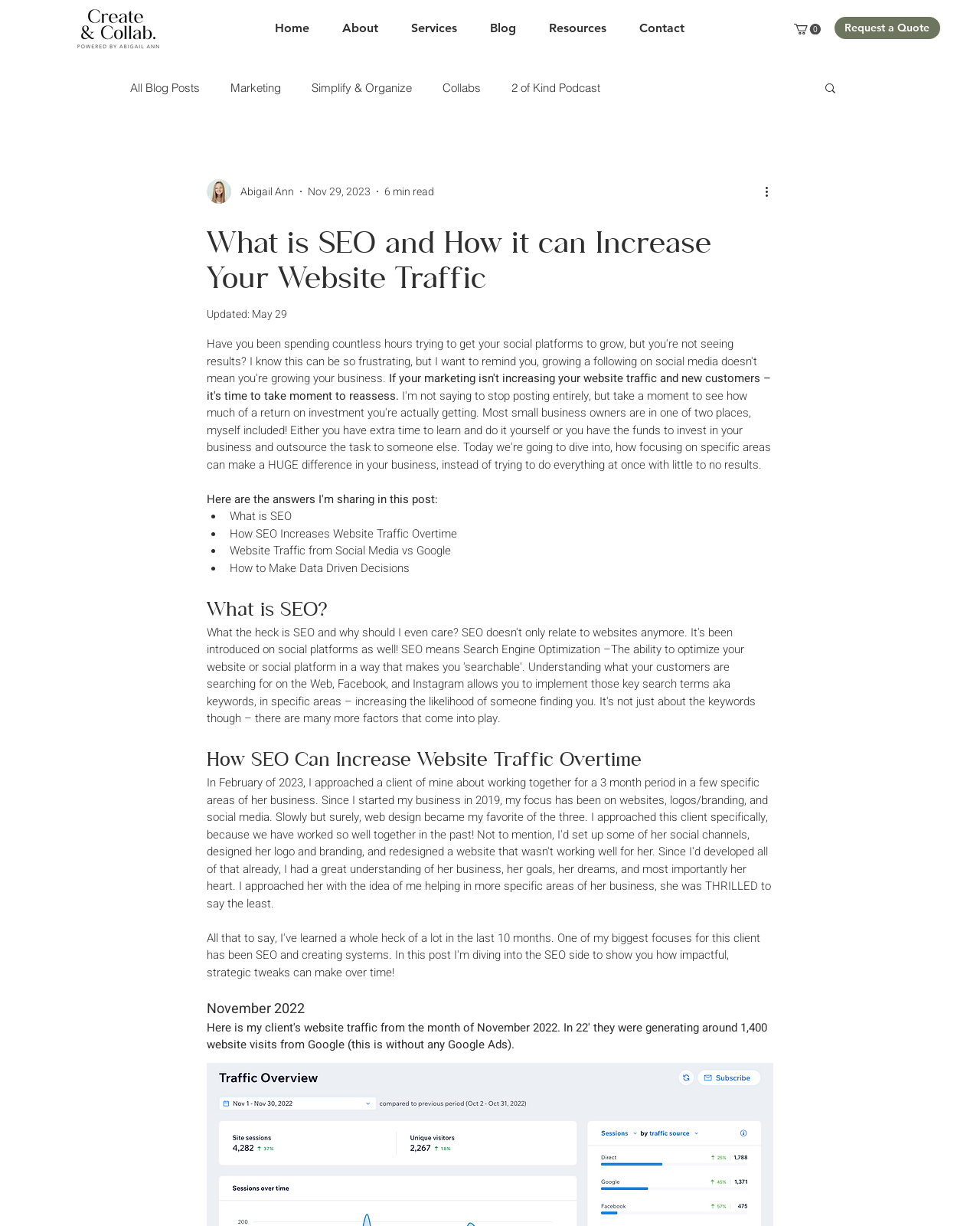Explain in detail what is displayed on the webpage.

This webpage appears to be a blog post titled "What is SEO and How it can Increase Your Website Traffic" on a website called "Create & Collab." At the top left corner, there is a white logo image. Below the logo, a navigation menu with links to "Home", "About", "Services", "Blog", "Resources", and "Contact" is situated. 

On the top right corner, there is a cart button with a "0 items" label, accompanied by a small SVG icon. Next to the cart button, a "Request a Quote" link is placed. 

Below the navigation menu, a secondary navigation menu specific to the blog section is located, with links to "All Blog Posts", "Marketing", "Simplify & Organize", "Collabs", and "2 of Kind Podcast". A search button with a magnifying glass icon is positioned on the right side of this menu.

The main content of the blog post begins with the author's picture and name, "Abigail Ann", along with the post date, "Nov 29, 2023", and a "6 min read" label. The title of the post, "What is SEO and How it can Increase Your Website Traffic", is displayed prominently. 

The post content is divided into sections, each with its own heading. The sections are "What is SEO?", "How SEO Can Increase Website Traffic Overtime", and others. Each section has a list of bullet points with brief descriptions. At the bottom of the page, the date "November 2022" is mentioned.